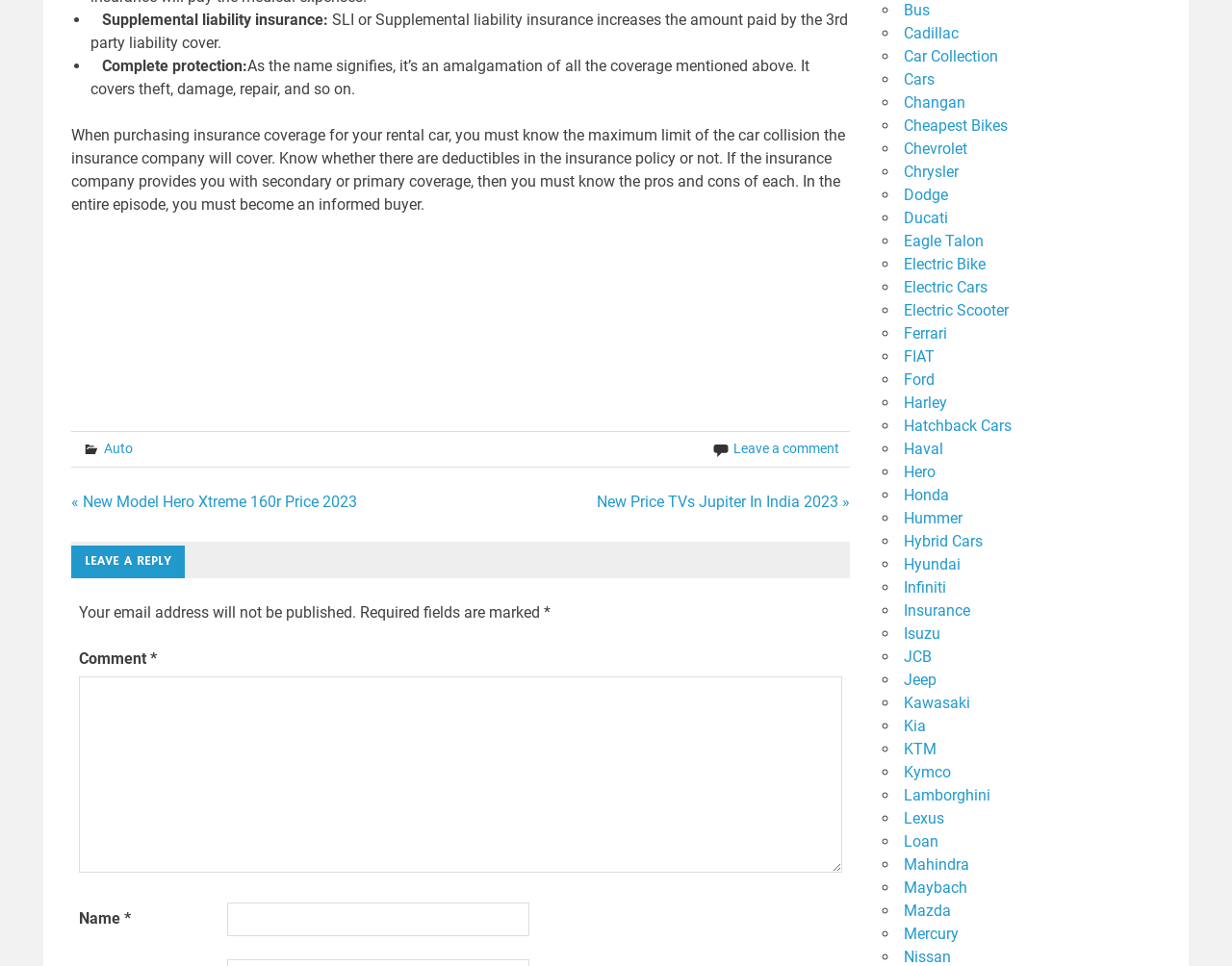What is the purpose of the 'Leave a comment' section?
Answer the question based on the image using a single word or a brief phrase.

To allow user feedback